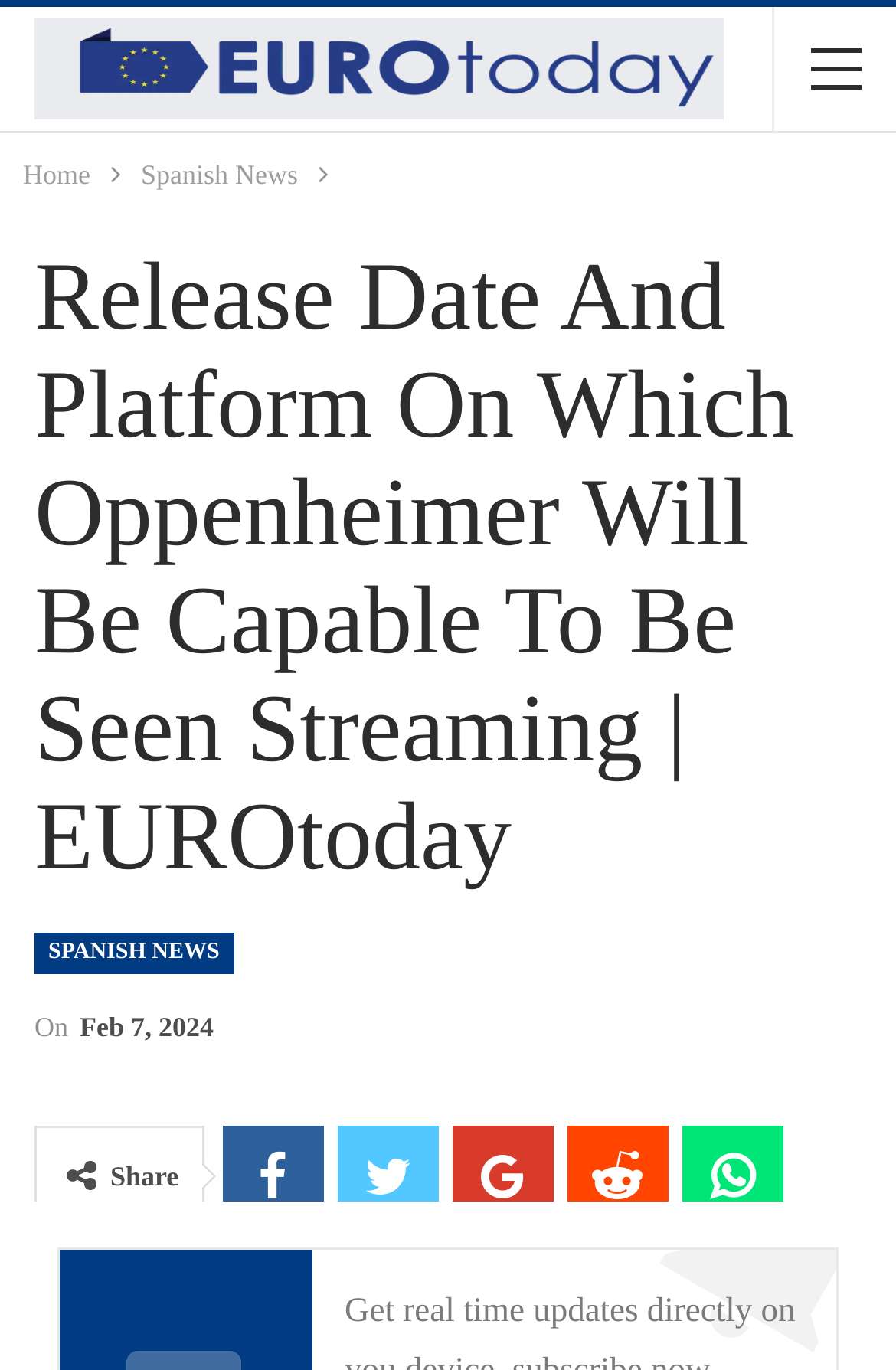Locate the bounding box of the UI element with the following description: "Spanish News".

[0.157, 0.109, 0.332, 0.146]